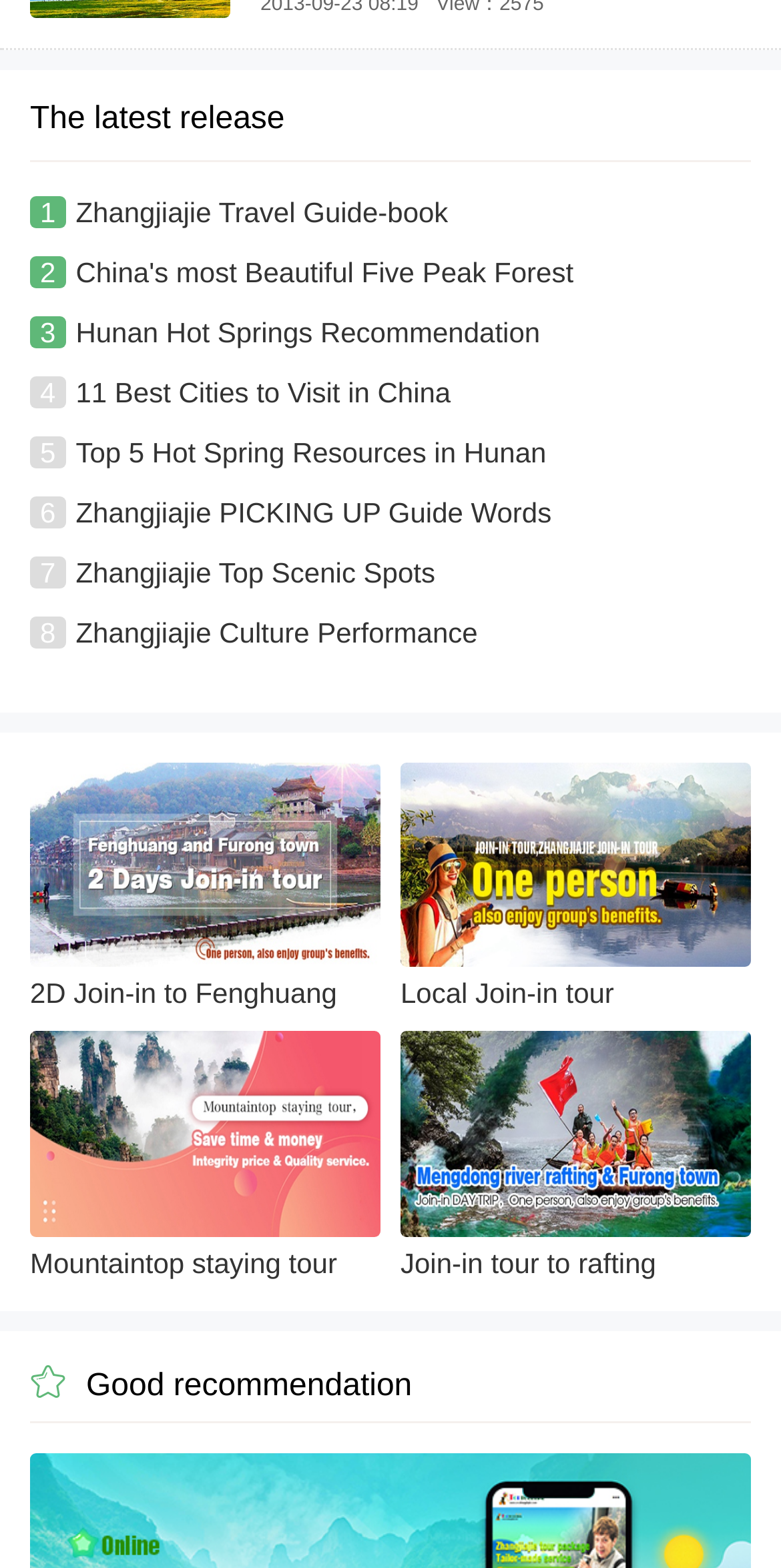Identify the bounding box coordinates of the region that needs to be clicked to carry out this instruction: "Explore 'Hunan Hot Springs Recommendation'". Provide these coordinates as four float numbers ranging from 0 to 1, i.e., [left, top, right, bottom].

[0.097, 0.201, 0.692, 0.222]